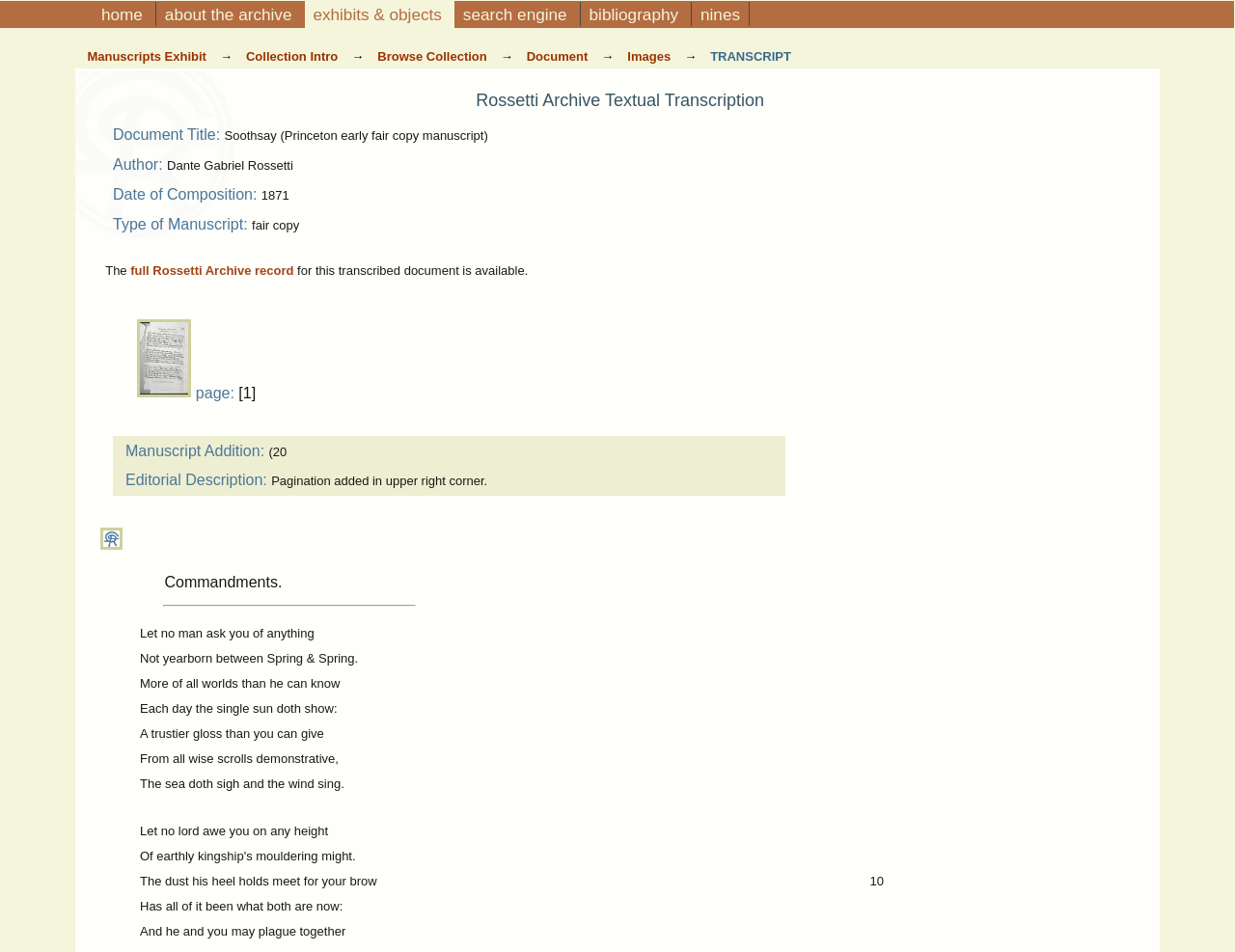Please determine the bounding box coordinates for the UI element described as: "Transcript".

[0.567, 0.048, 0.649, 0.071]